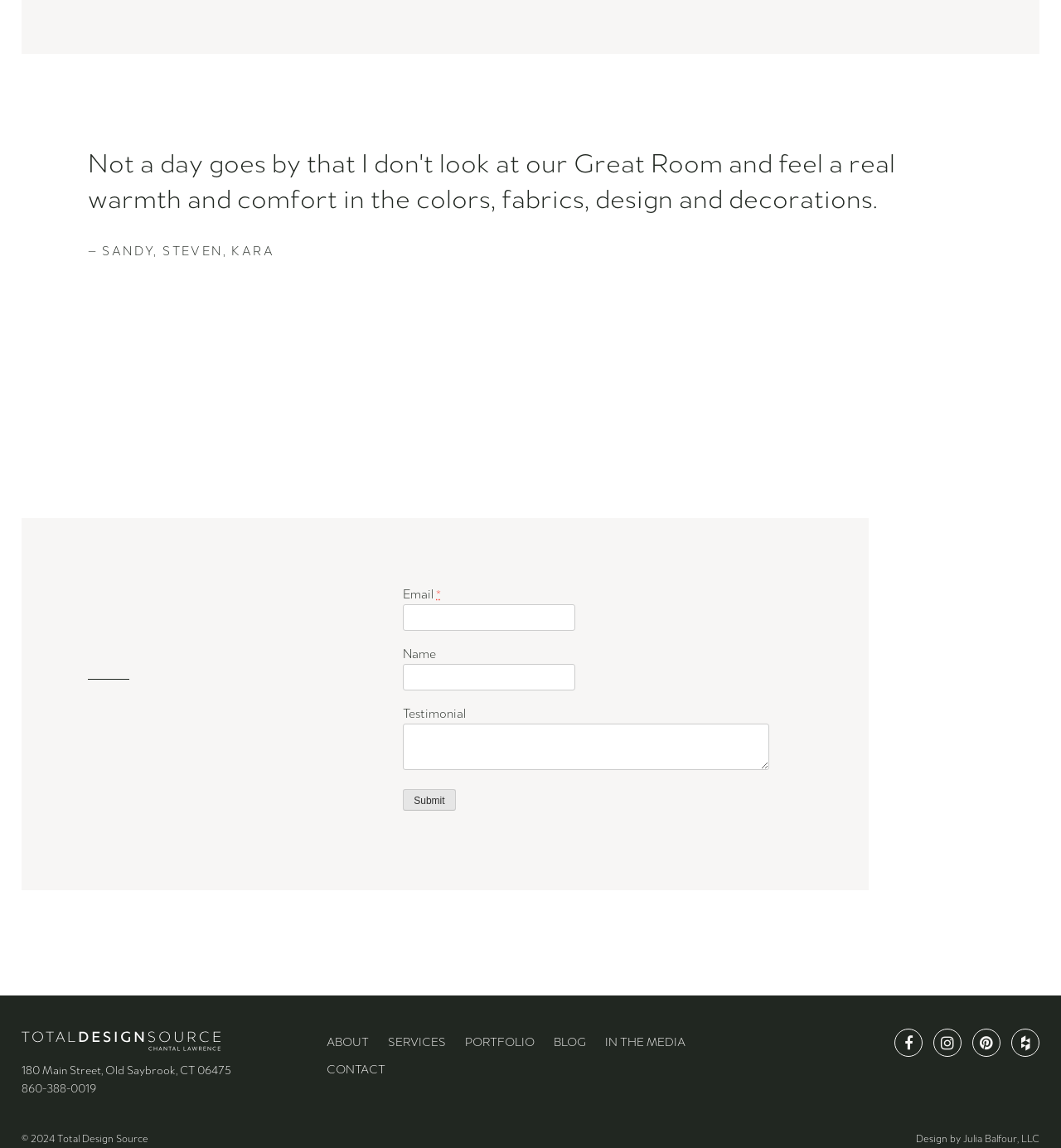How many input fields are there in the testimonial form?
Based on the screenshot, provide a one-word or short-phrase response.

4